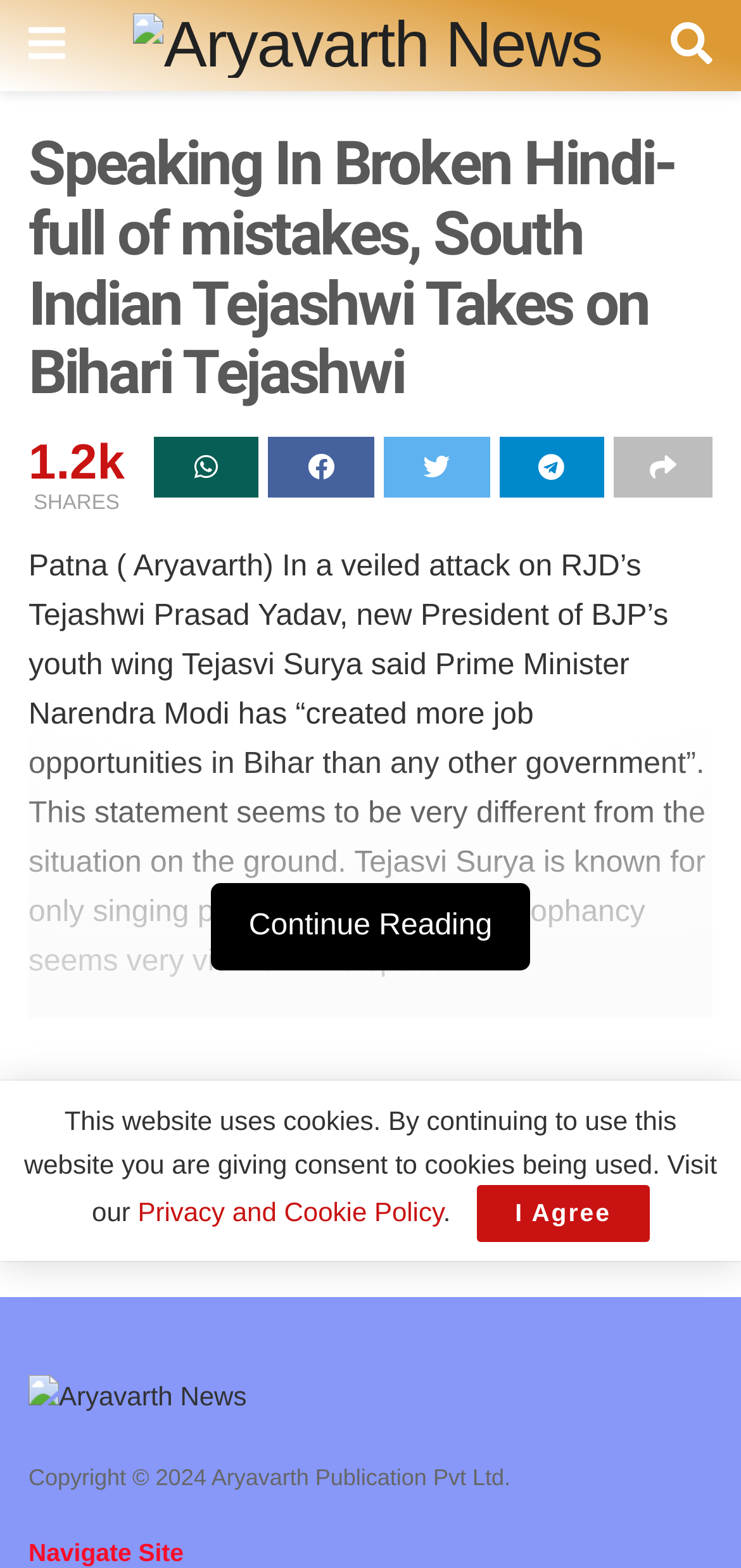Utilize the details in the image to give a detailed response to the question: Who is the leader of RJD mentioned in the article?

The article mentions RJD's Tejashwi Yadav, a former partner in the Nitish Kumar-led government, who has been attacking the BJP at the centre over the state of unemployment in the country.